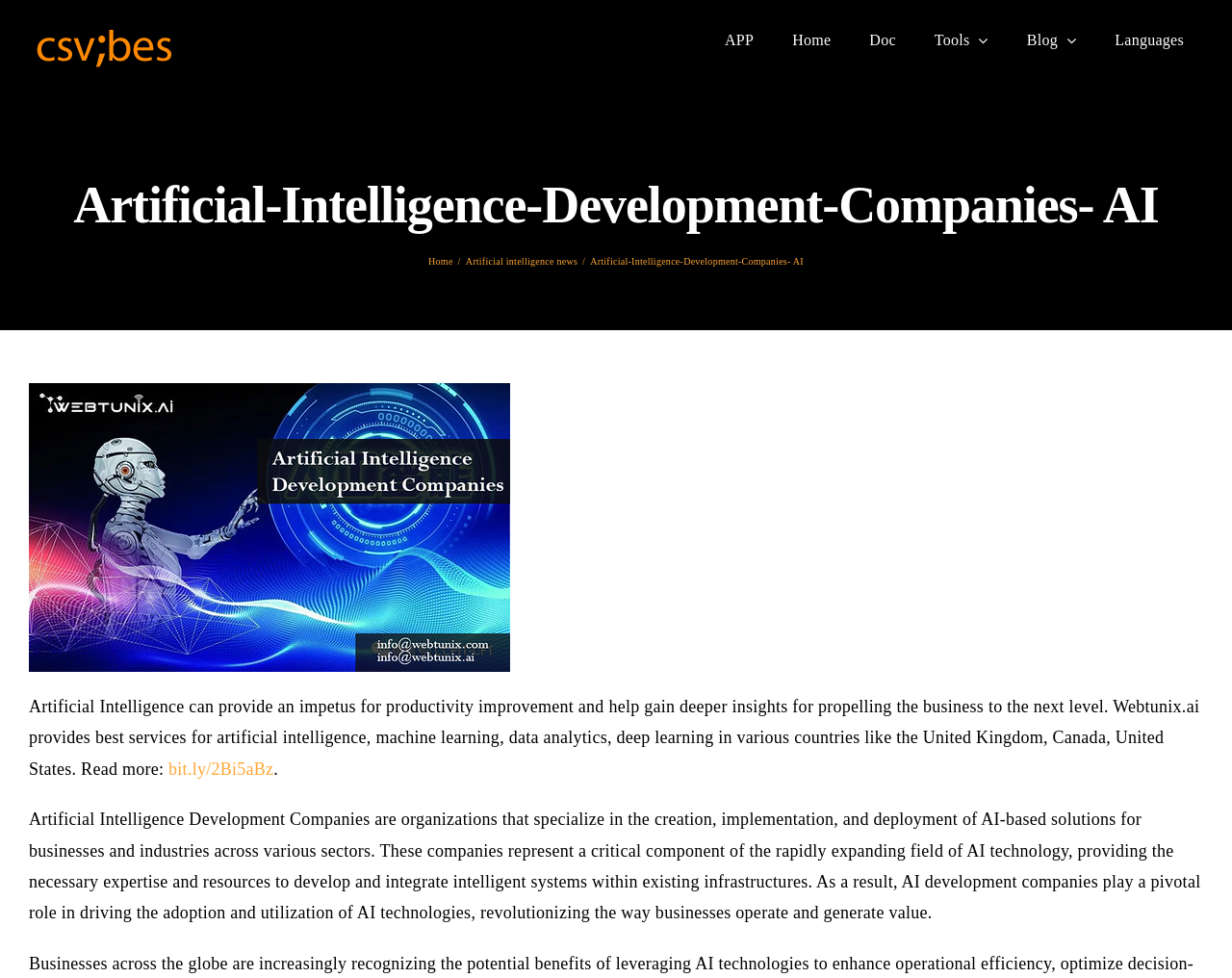Identify the bounding box coordinates of the area that should be clicked in order to complete the given instruction: "Click on the Home link". The bounding box coordinates should be four float numbers between 0 and 1, i.e., [left, top, right, bottom].

None